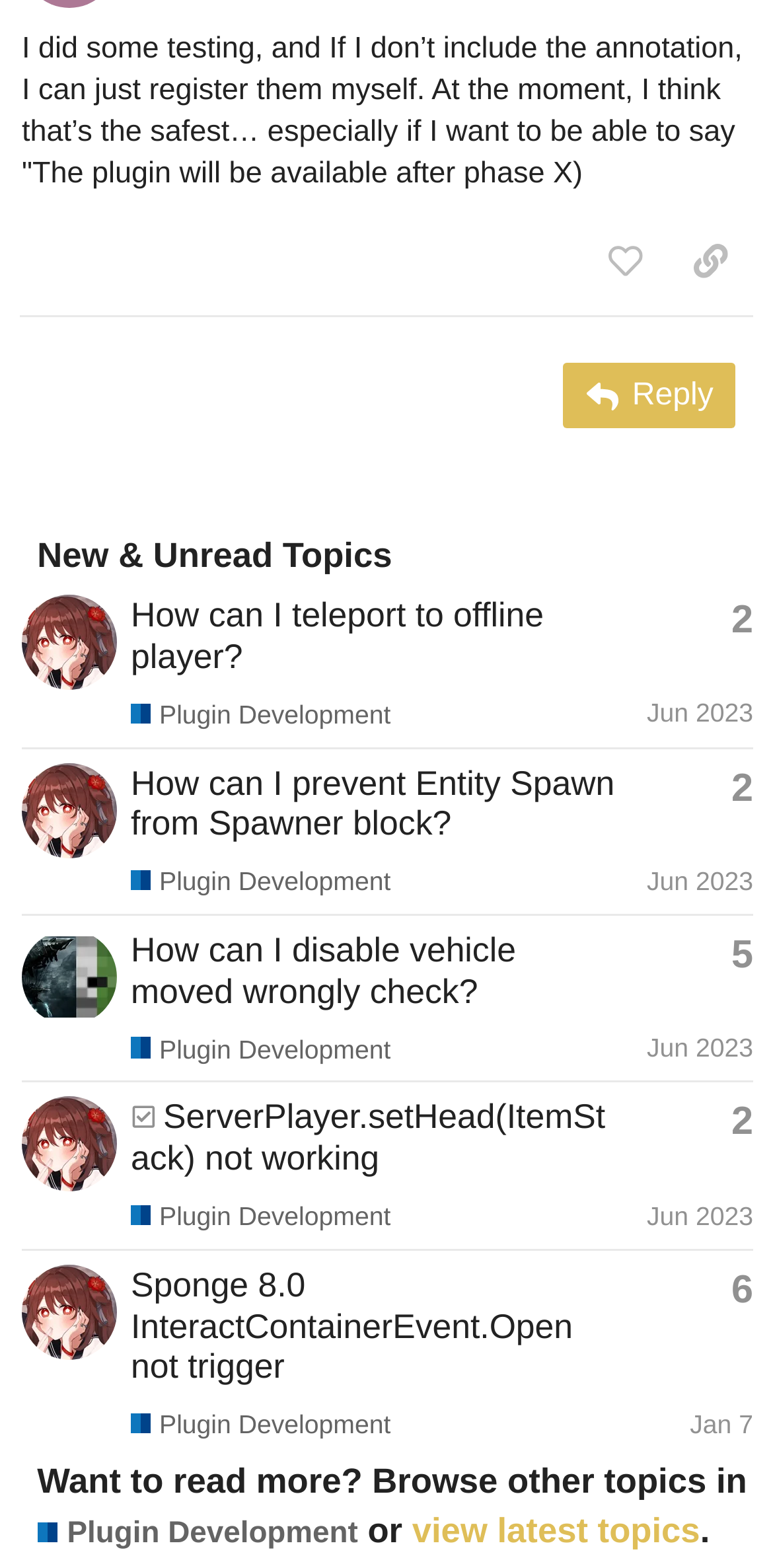Using the given element description, provide the bounding box coordinates (top-left x, top-left y, bottom-right x, bottom-right y) for the corresponding UI element in the screenshot: 2

[0.946, 0.697, 0.974, 0.722]